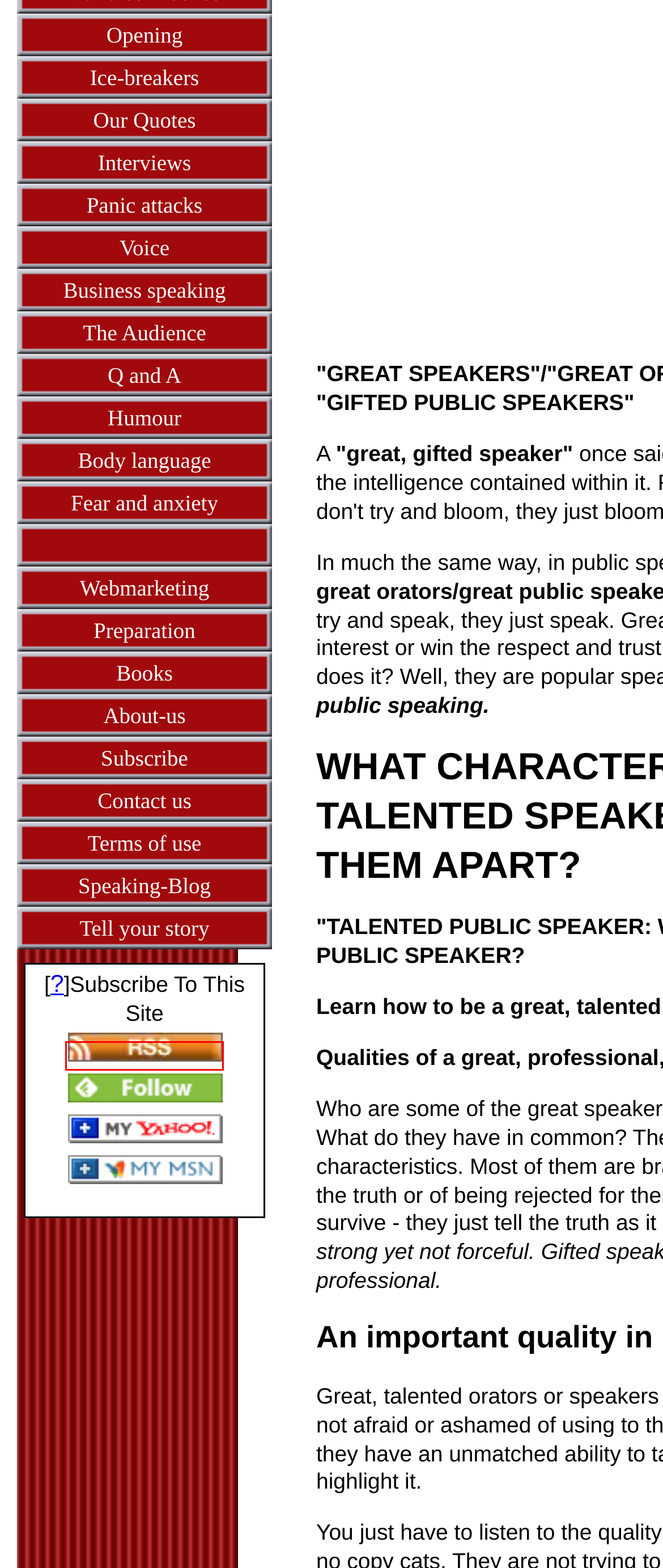Observe the screenshot of a webpage with a red bounding box highlighting an element. Choose the webpage description that accurately reflects the new page after the element within the bounding box is clicked. Here are the candidates:
A. Subscribe to Straight-Talk E-zine
B. DOING VOICE OVERS: THE BOOMING VOICE-OVER BUSINESS
C. Yahoo
D. Dishing out constructive criticism: avoid destructive criticism
E. Public Speaker Blog
F. Solo Build It! (SBI!): Solopreneurs Build A Profitable Online Business
G. What Is RSS?
H. Hop Error

E